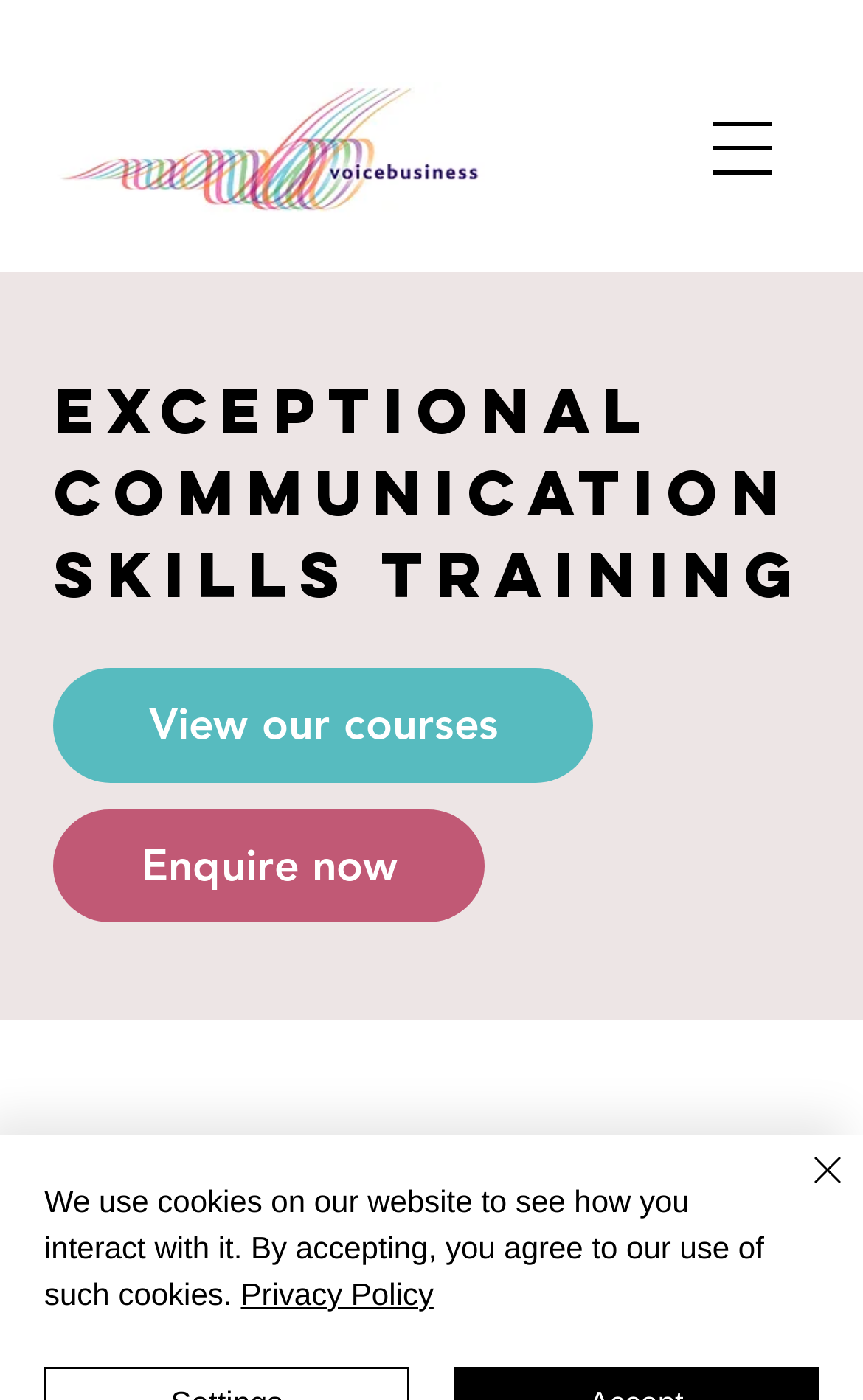Find the bounding box of the element with the following description: "aria-label="Open navigation menu"". The coordinates must be four float numbers between 0 and 1, formatted as [left, top, right, bottom].

[0.641, 0.047, 0.769, 0.126]